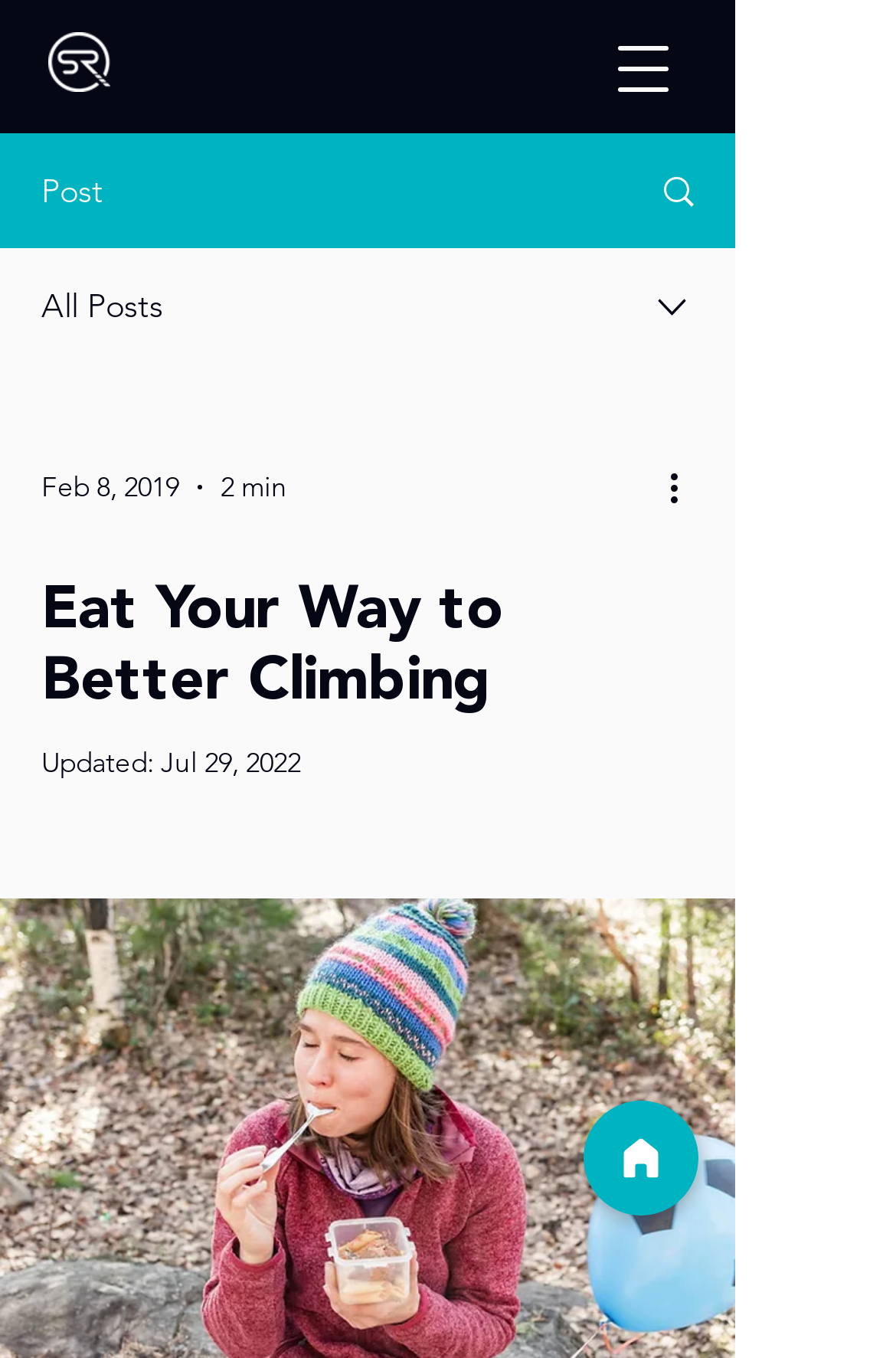Determine the bounding box coordinates for the UI element matching this description: "Search".

[0.695, 0.1, 0.818, 0.181]